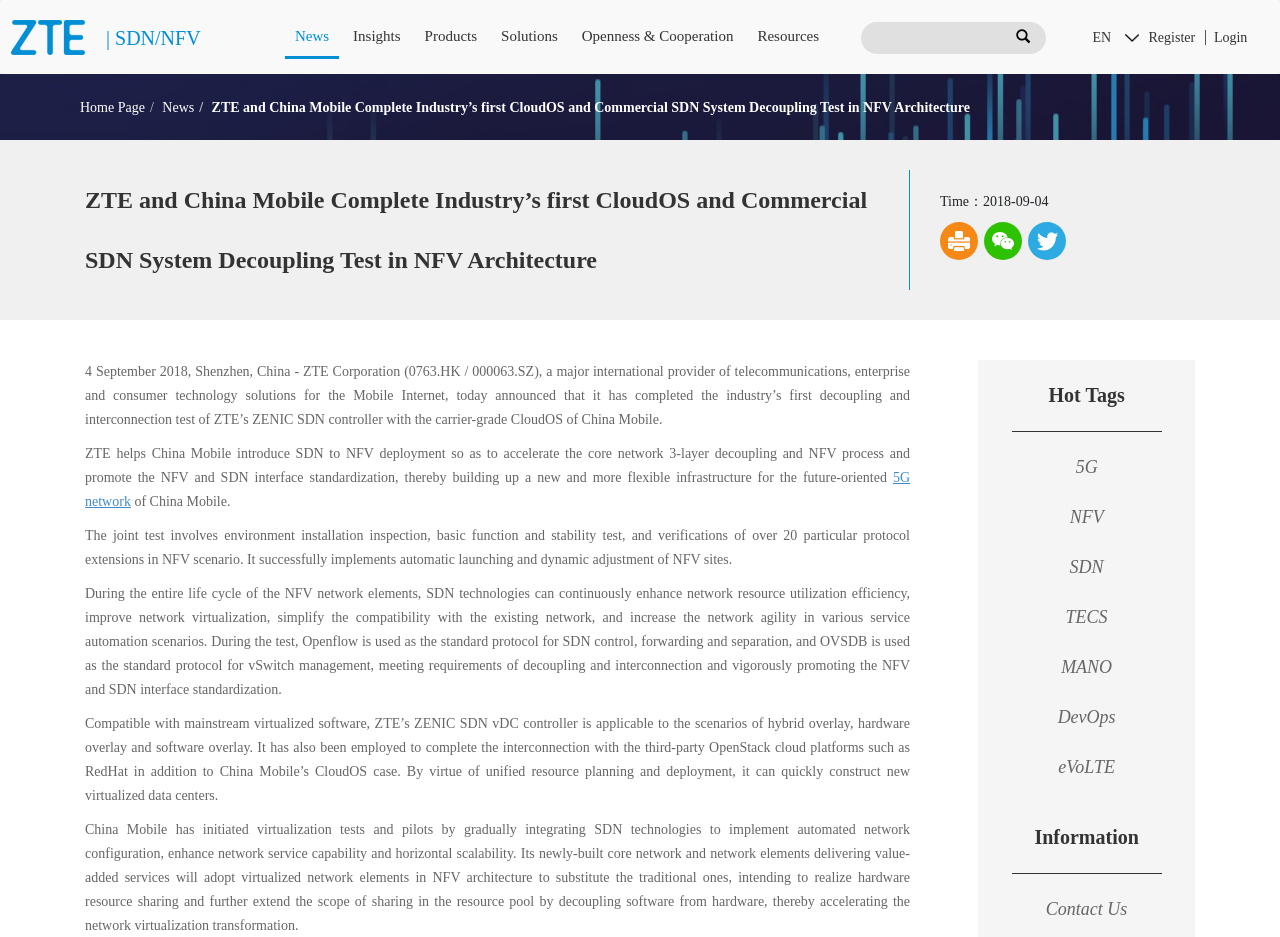Find the bounding box coordinates for the area you need to click to carry out the instruction: "Click on the 'SDN/NFV' heading". The coordinates should be four float numbers between 0 and 1, indicated as [left, top, right, bottom].

[0.09, 0.029, 0.157, 0.051]